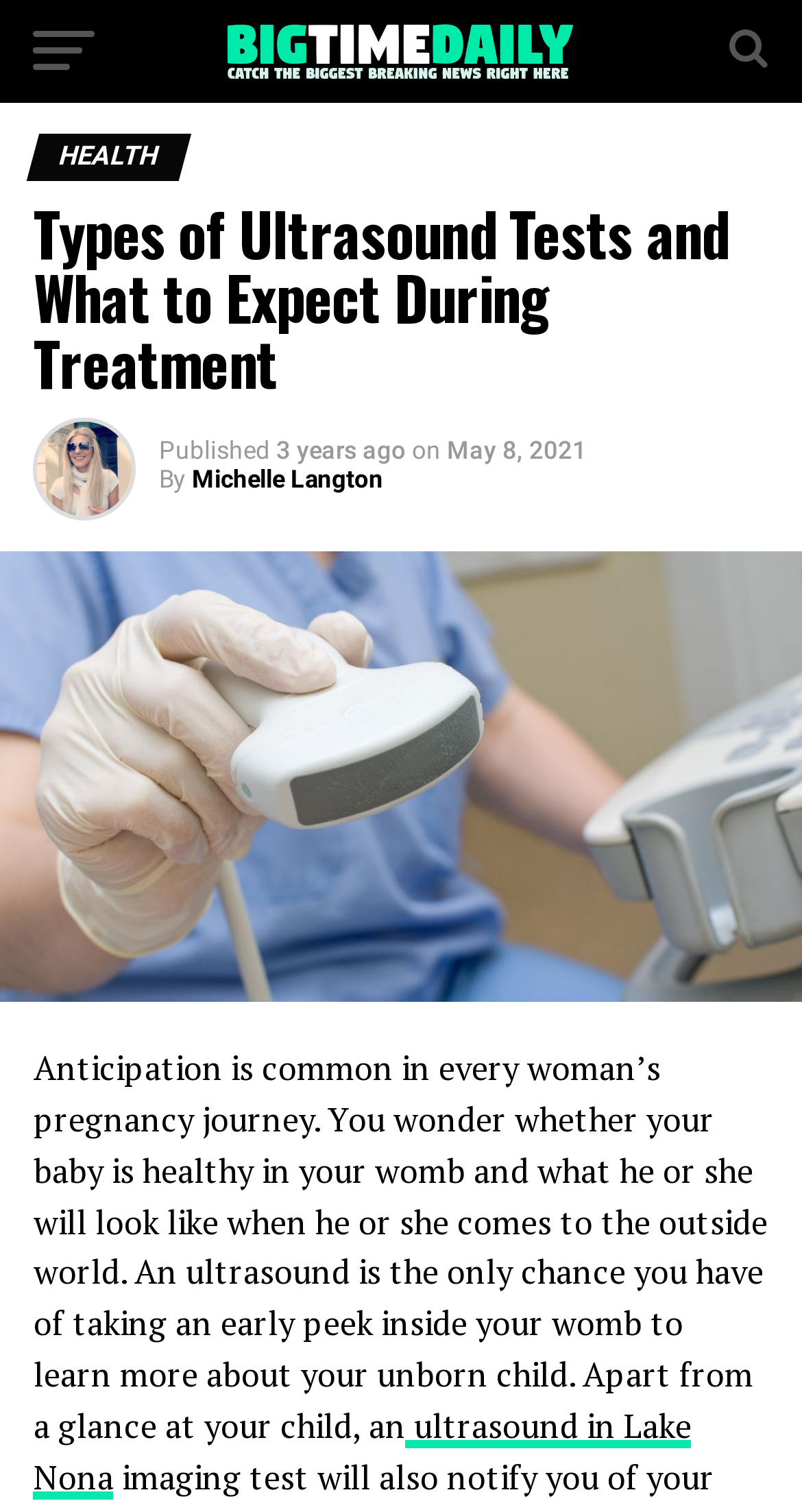Determine the bounding box for the described HTML element: "ultrasound in Lake Nona". Ensure the coordinates are four float numbers between 0 and 1 in the format [left, top, right, bottom].

[0.042, 0.928, 0.862, 0.991]